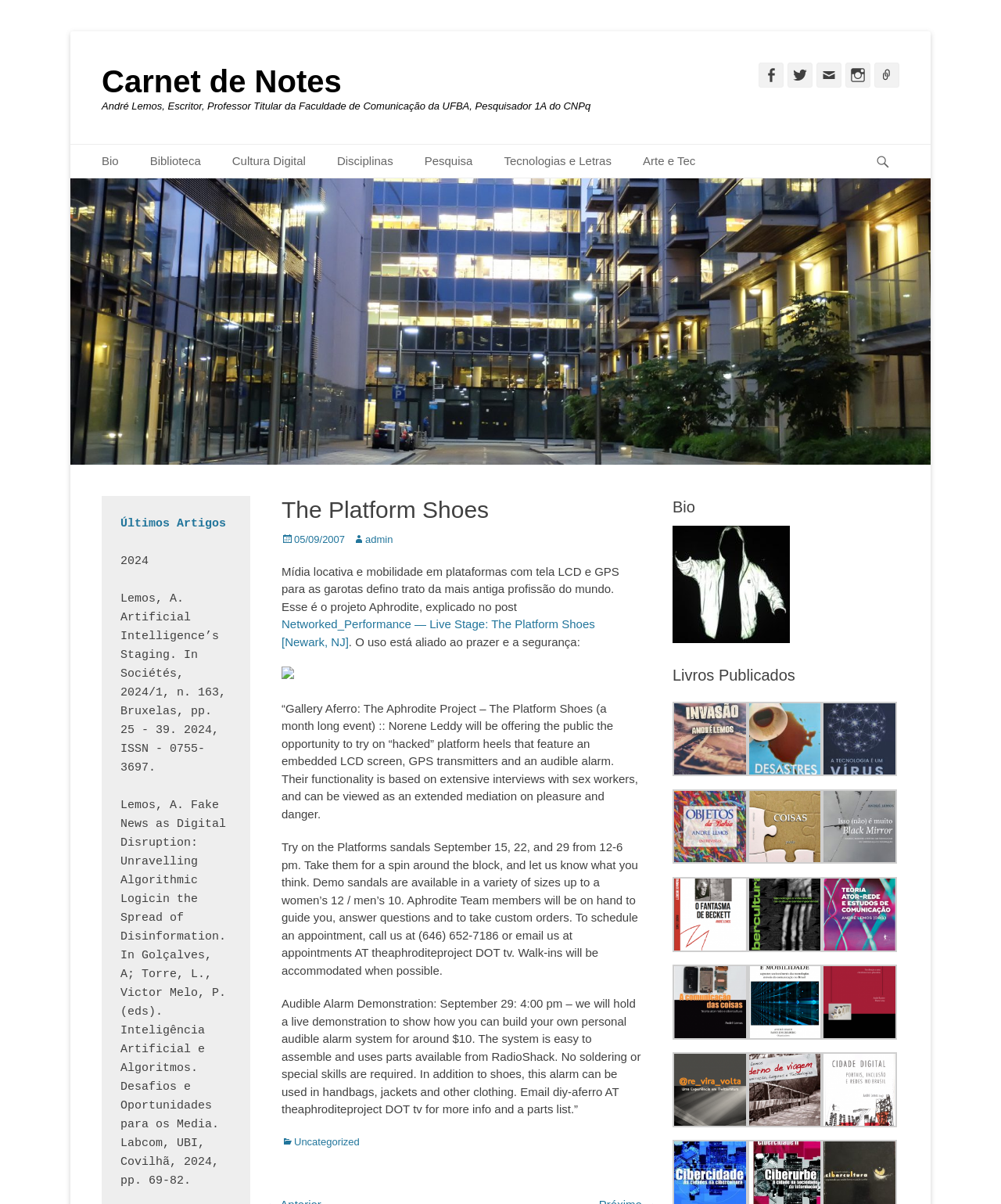Can you find and generate the webpage's heading?

The Platform Shoes